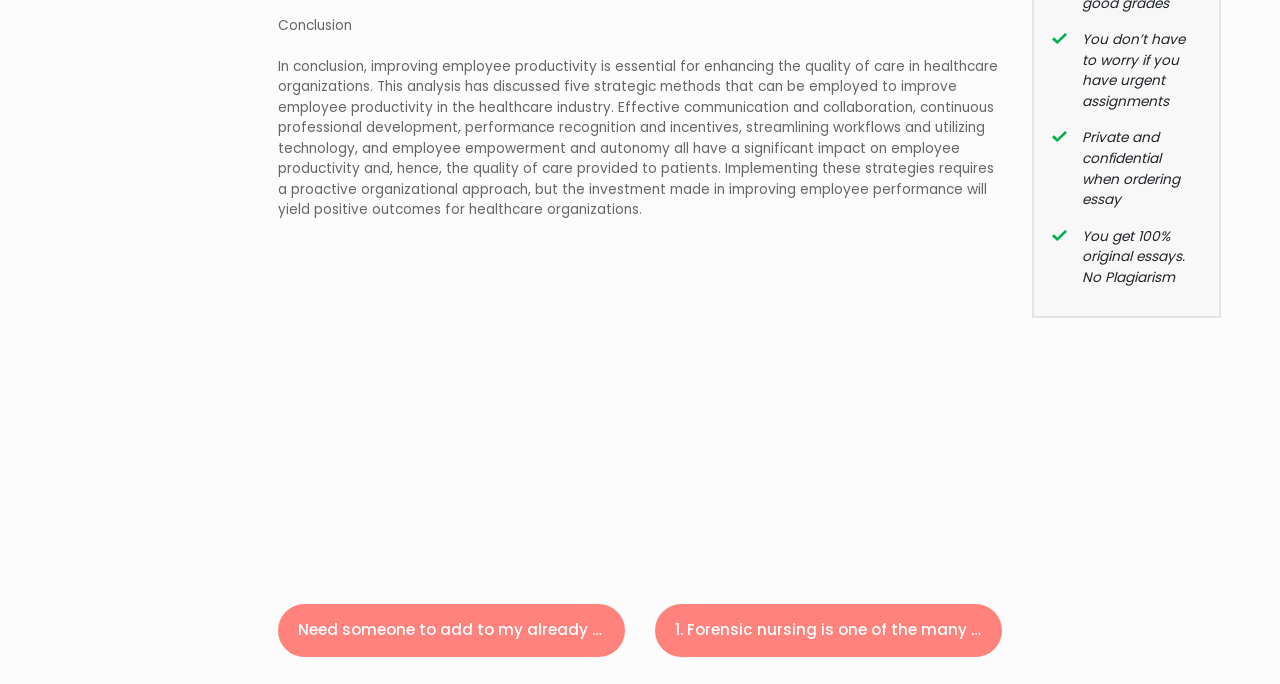What is the purpose of the links in the post navigation section?
Please utilize the information in the image to give a detailed response to the question.

The post navigation section has links with bounding box coordinates of [0.217, 0.883, 0.488, 0.961] and [0.512, 0.883, 0.783, 0.961], which suggest that they are used to navigate to other posts or articles on the website.